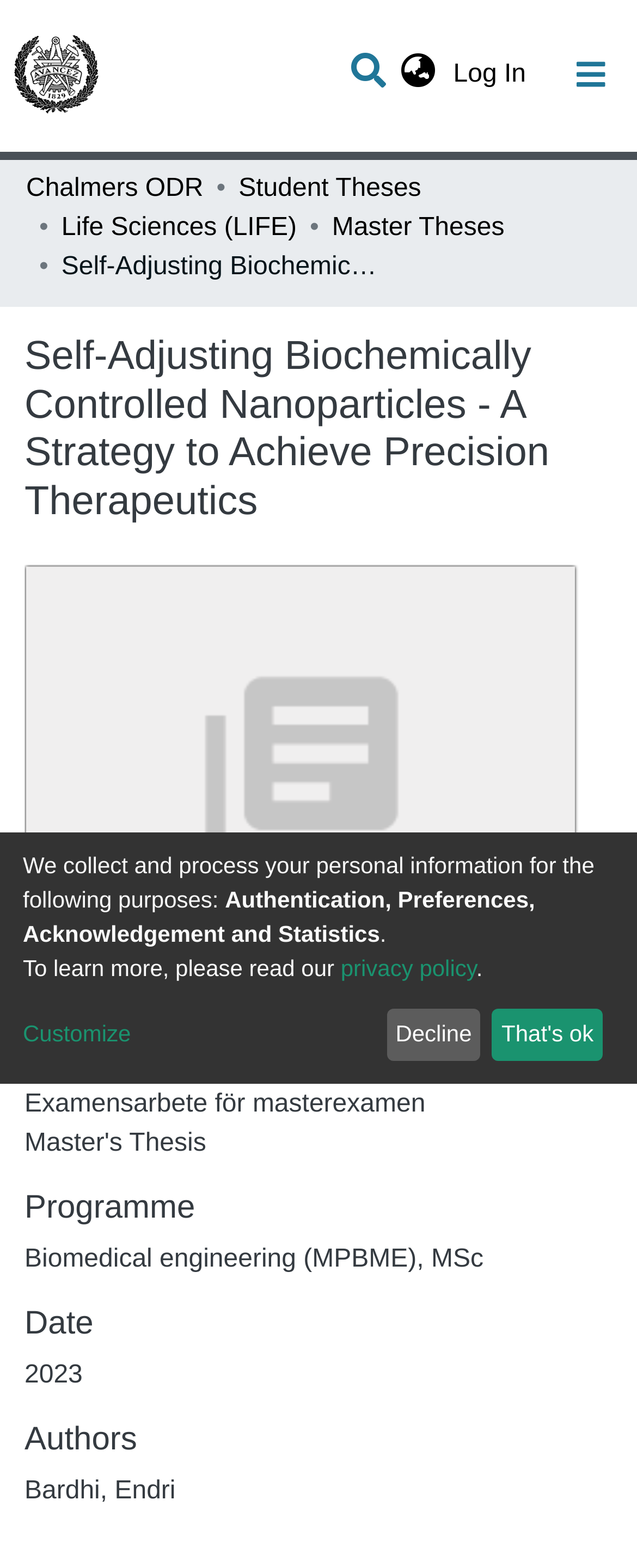Identify and provide the bounding box for the element described by: "Decline".

[0.607, 0.643, 0.755, 0.677]